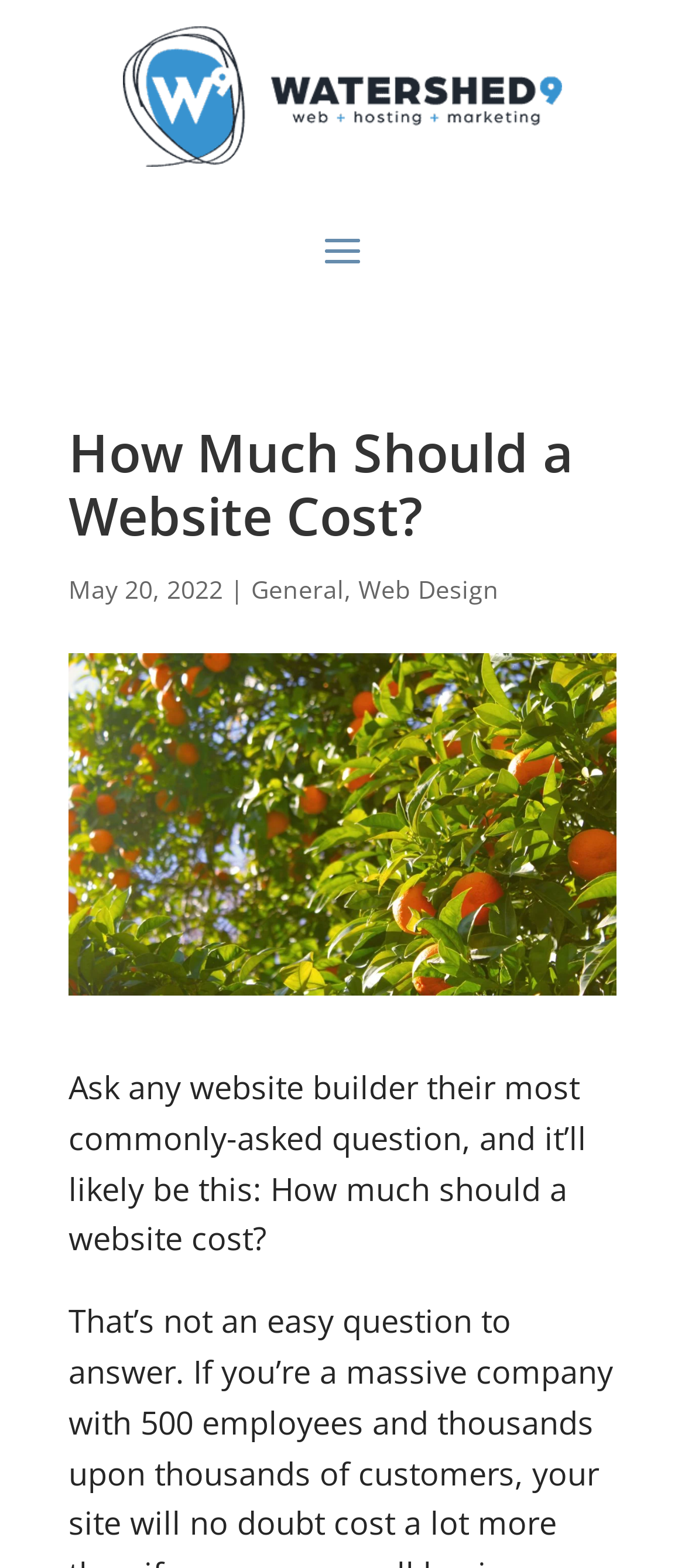Construct a comprehensive description capturing every detail on the webpage.

The webpage is about determining the cost of a website, with a focus on alleviating stress related to website costs. At the top, there is a logo of "Watershed9 Marketing" accompanied by a link to the company's website. Below the logo, a prominent heading reads "How Much Should a Website Cost?".

To the right of the heading, there is a date "May 20, 2022" followed by a vertical line and two links, "General" and "Web Design", which are likely categories or tags related to the topic. 

Below these elements, there is a large image titled "Website Cost Like an Orange Grove", which takes up most of the width of the page. Underneath the image, a paragraph of text explains that the question of how much a website should cost is a common concern for website builders.

Overall, the webpage appears to be an article or blog post that aims to provide guidance on website costs, with a clear and concise structure and prominent visuals.